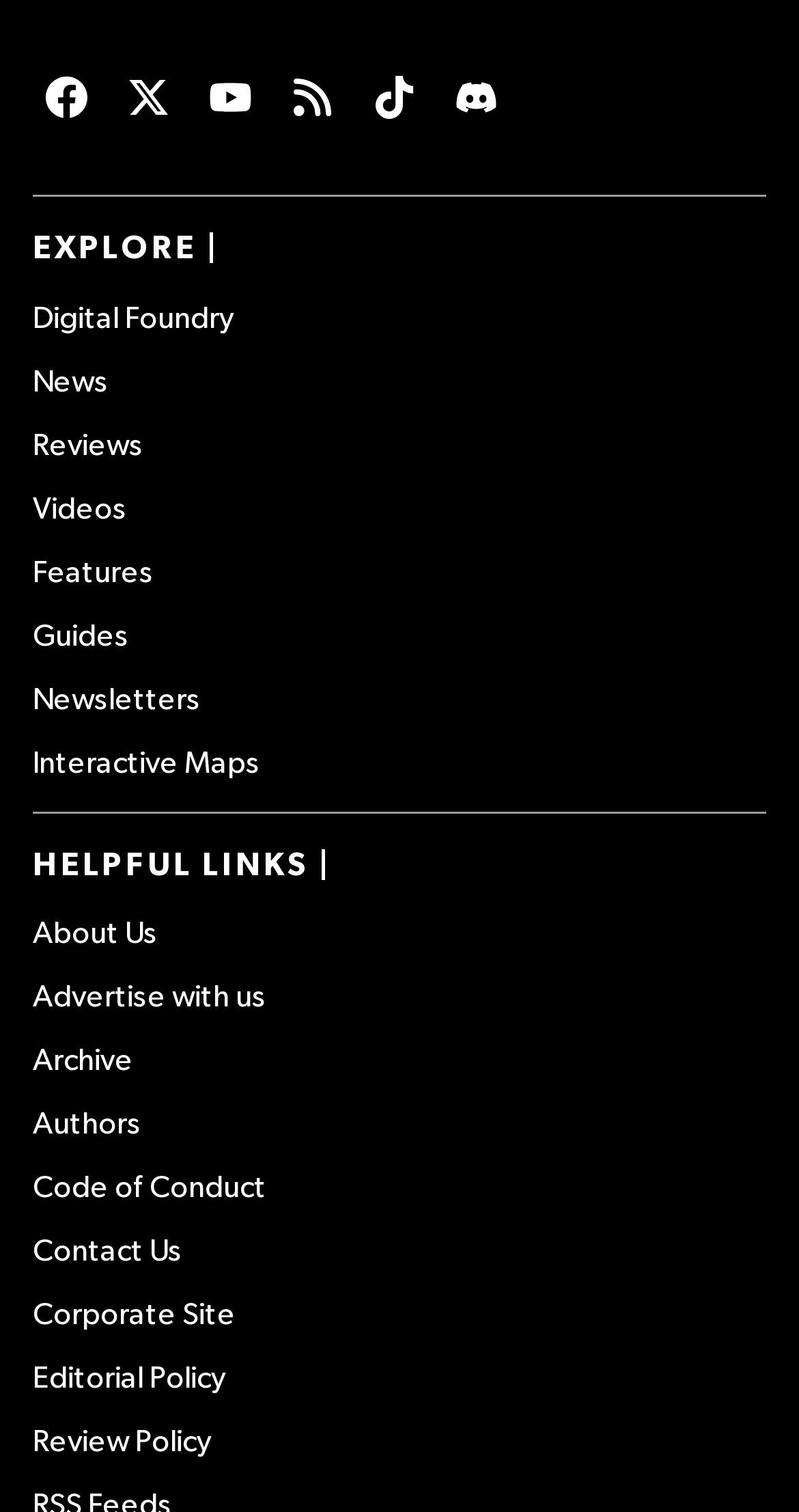Find the bounding box coordinates of the clickable region needed to perform the following instruction: "Contact Us". The coordinates should be provided as four float numbers between 0 and 1, i.e., [left, top, right, bottom].

[0.041, 0.817, 0.959, 0.838]